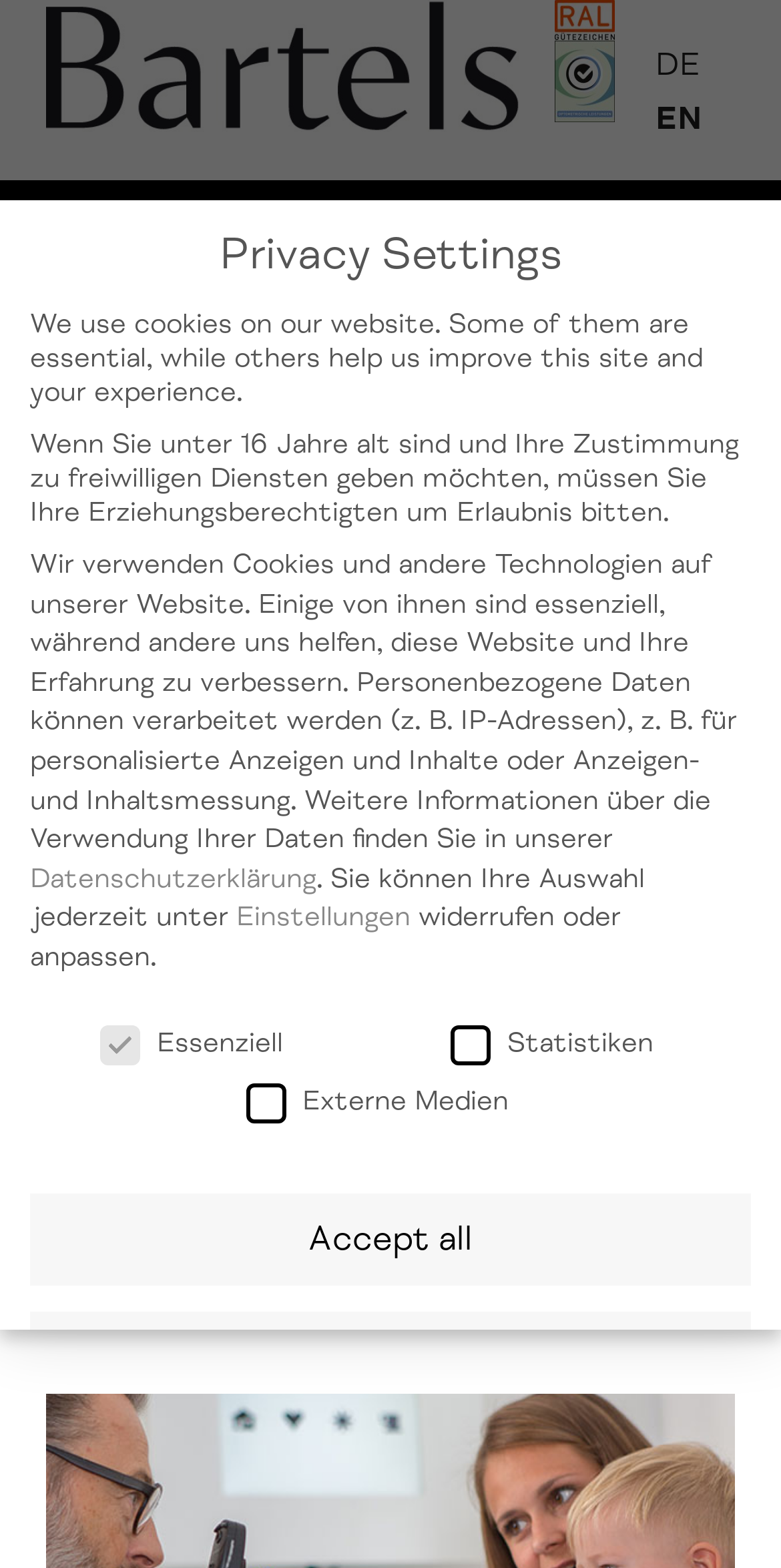What is the name of the optik?
Based on the screenshot, provide your answer in one word or phrase.

Christian Bartels Optik